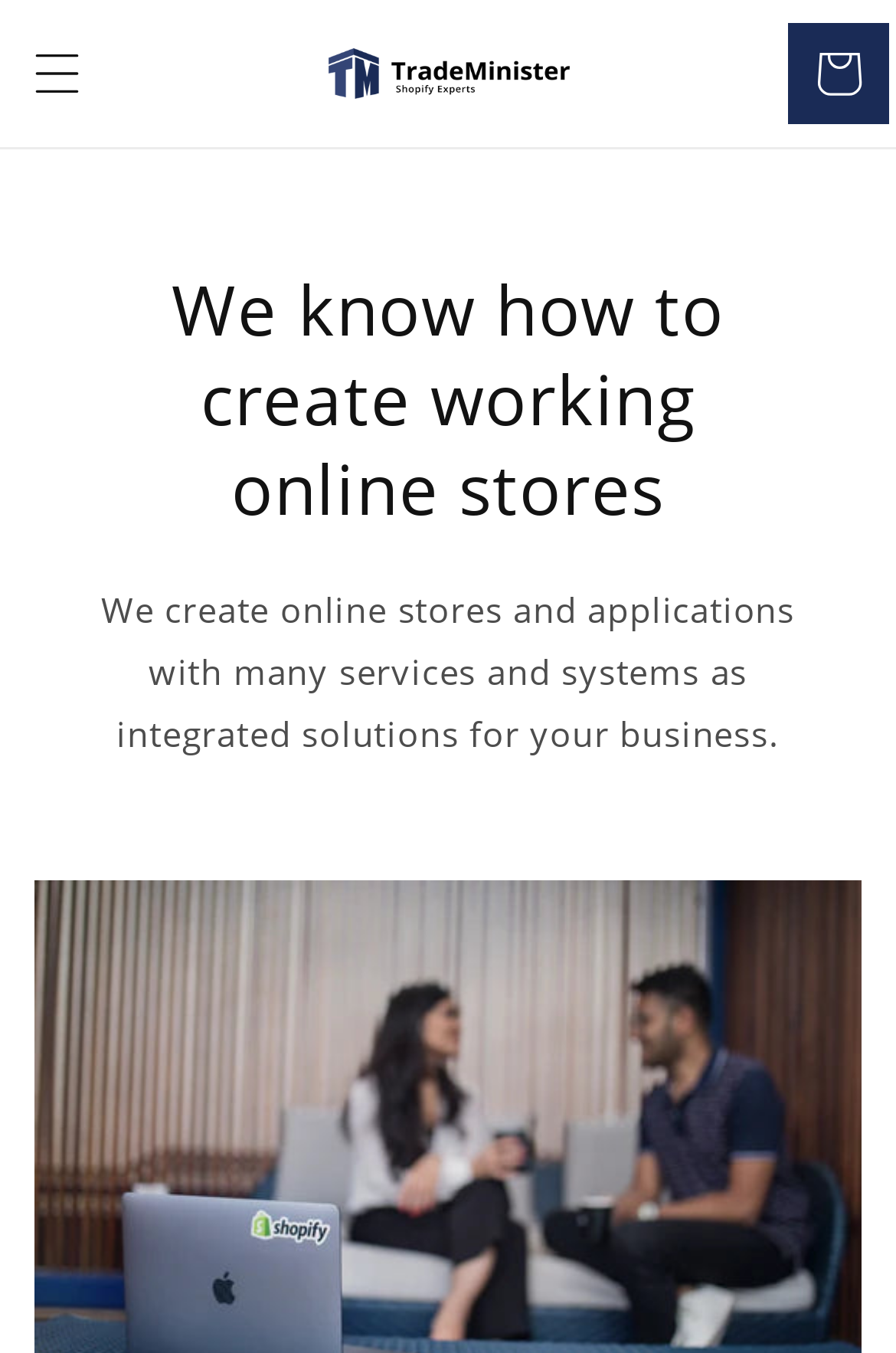What is the purpose of the 'Cart' link?
Please look at the screenshot and answer using one word or phrase.

To access shopping cart